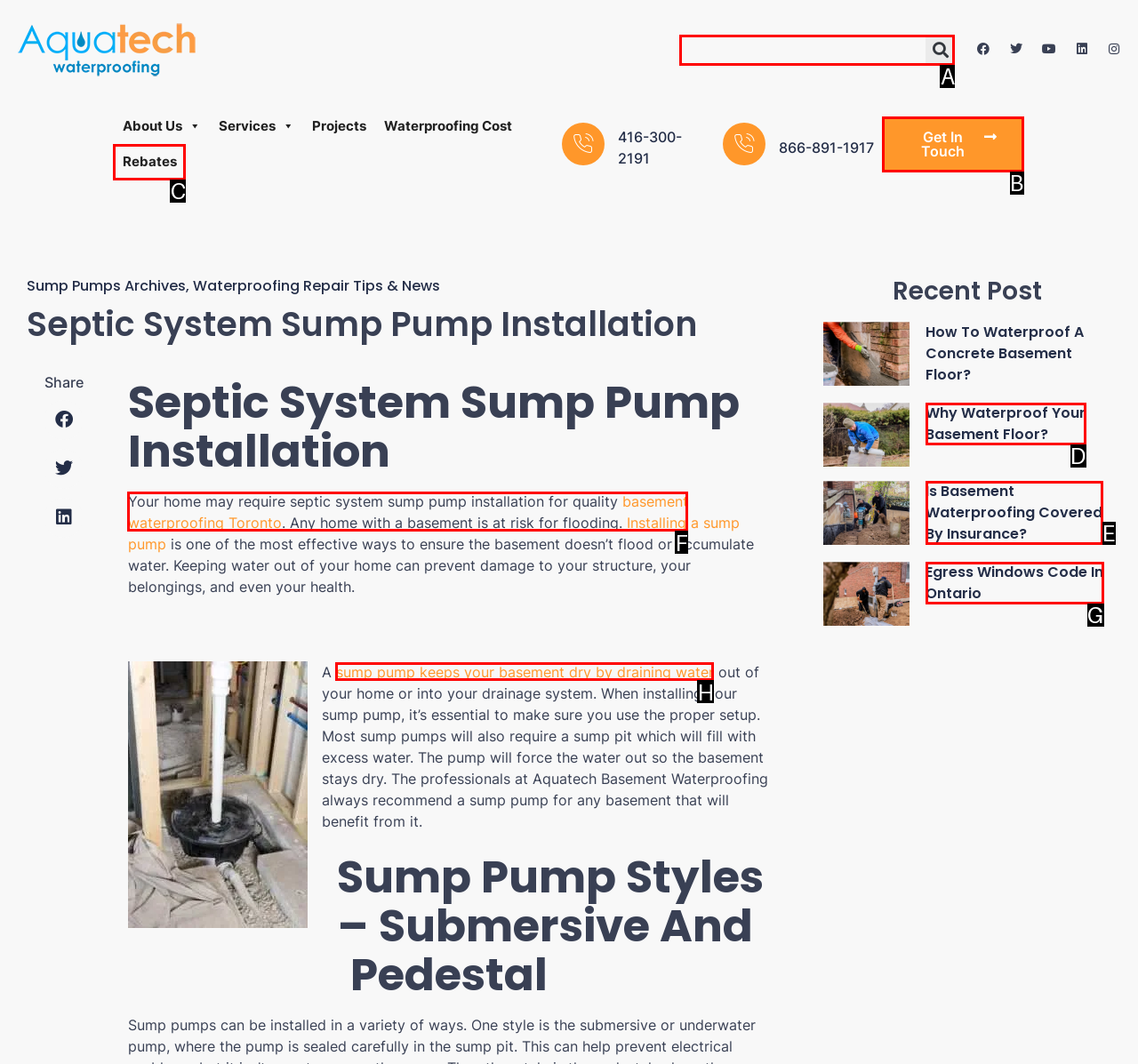Identify the letter of the correct UI element to fulfill the task: Subscribe to the newsletter from the given options in the screenshot.

None